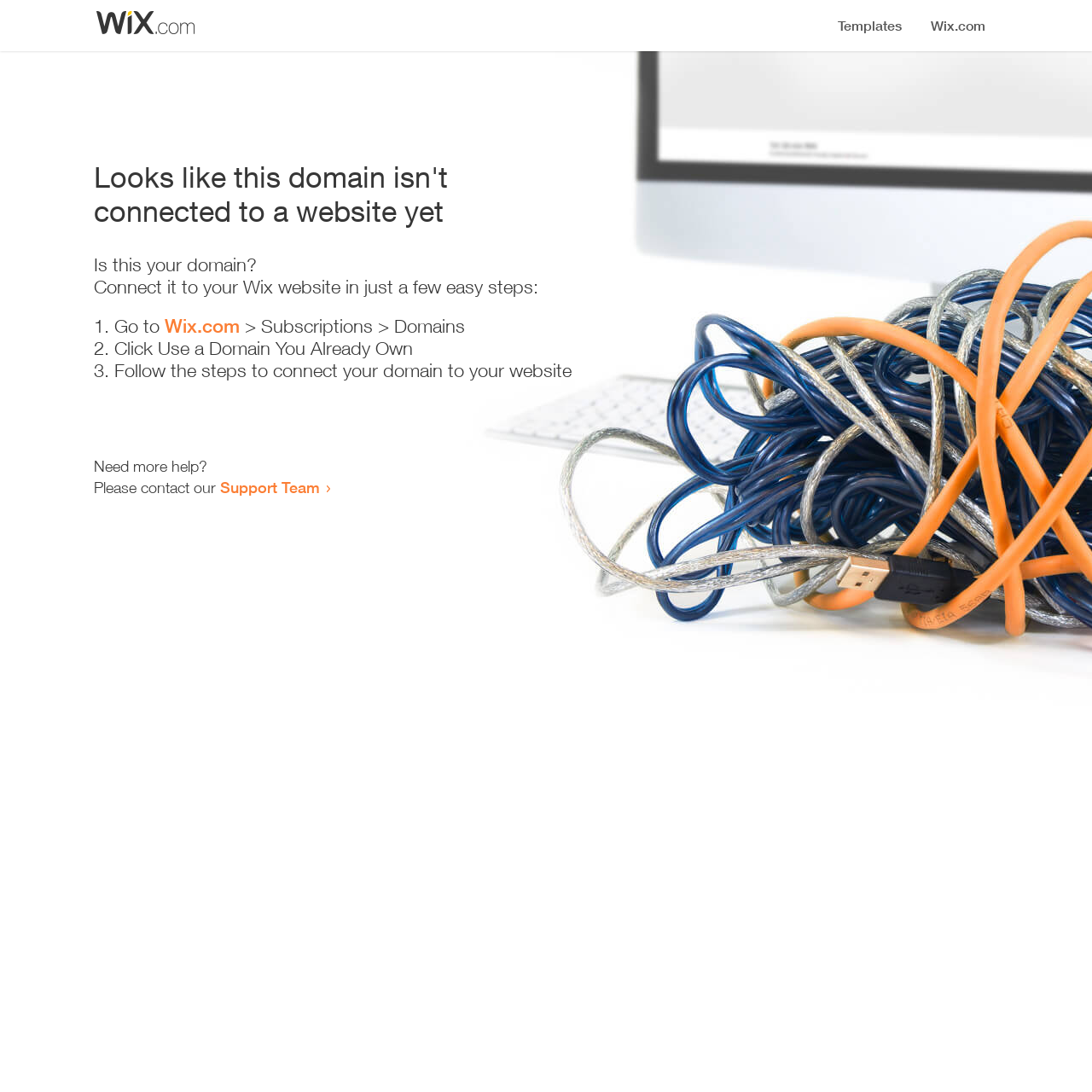Construct a thorough caption encompassing all aspects of the webpage.

The webpage appears to be an error page, indicating that a domain is not connected to a website yet. At the top, there is a small image, likely a logo or icon. Below the image, a prominent heading reads "Looks like this domain isn't connected to a website yet". 

Underneath the heading, a series of instructions are provided to connect the domain to a Wix website. The instructions are divided into three steps, each marked with a numbered list marker (1., 2., and 3.). The first step involves going to Wix.com, specifically the Subscriptions > Domains section. The second step is to click "Use a Domain You Already Own", and the third step is to follow the instructions to connect the domain to the website.

At the bottom of the page, there is a section offering additional help, with a message "Need more help?" followed by an invitation to contact the Support Team, which is a clickable link.